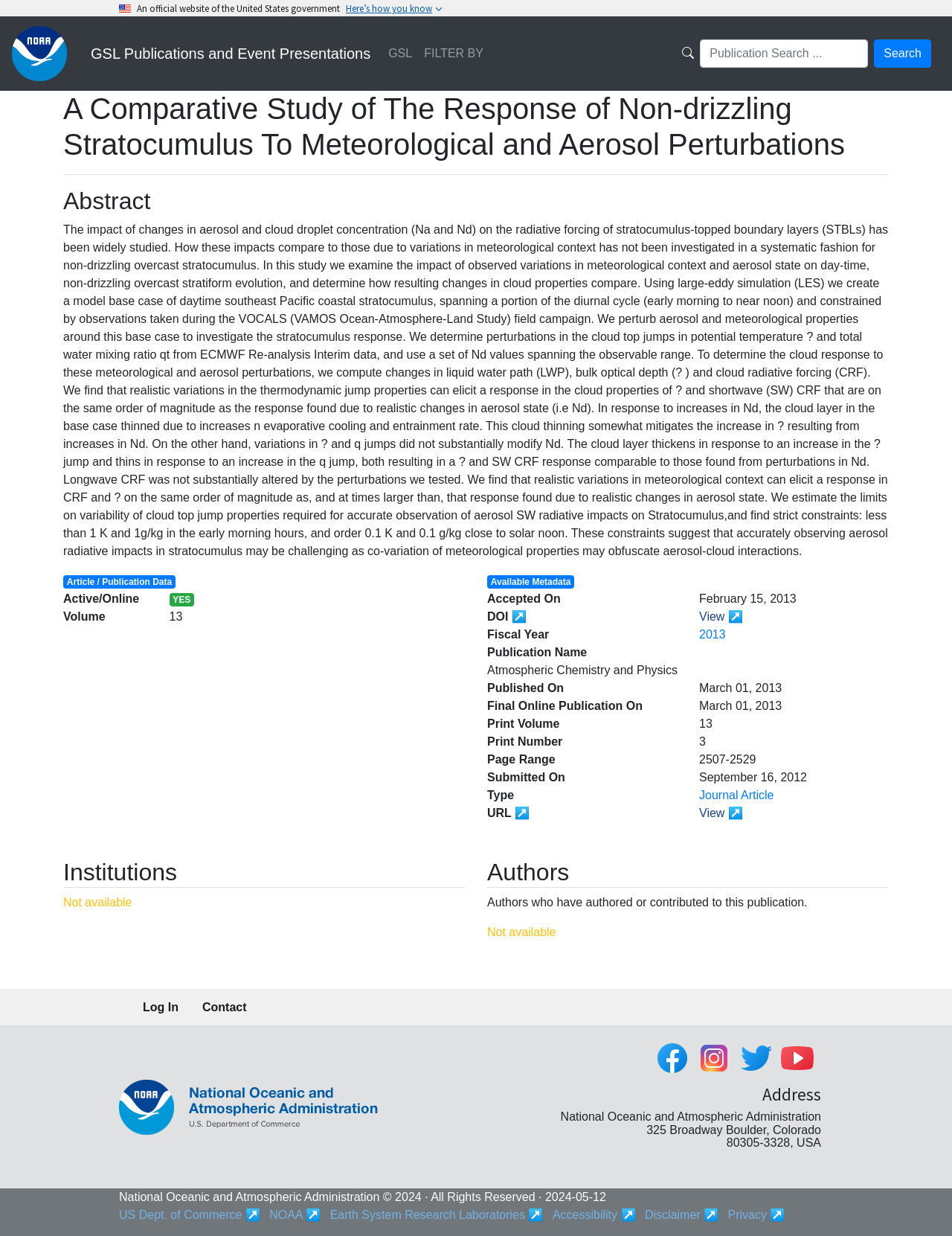What is the purpose of the 'Publication Search...' textbox?
Answer the question using a single word or phrase, according to the image.

To search for publications